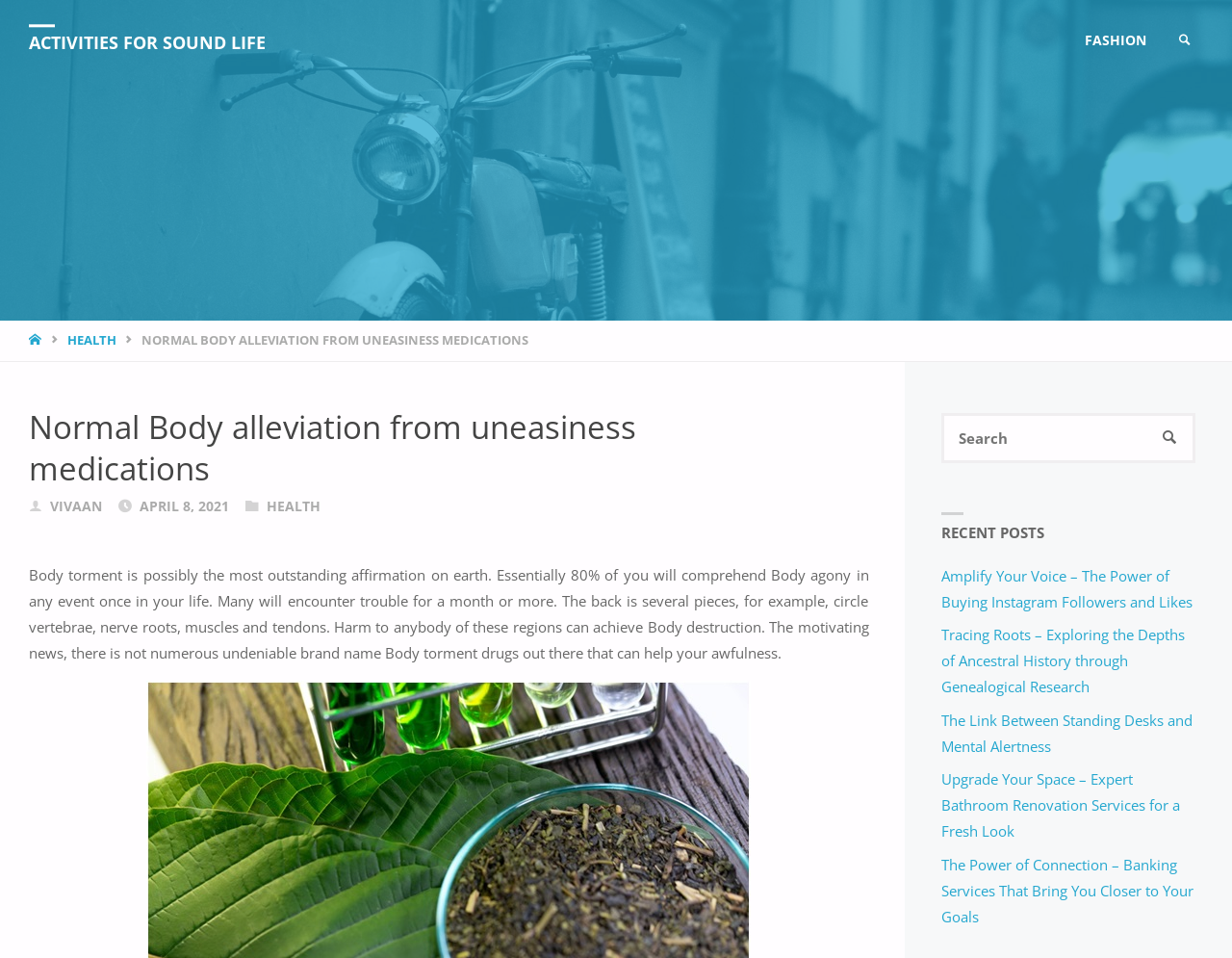Respond to the question below with a concise word or phrase:
What is the date of this article?

APRIL 8, 2021